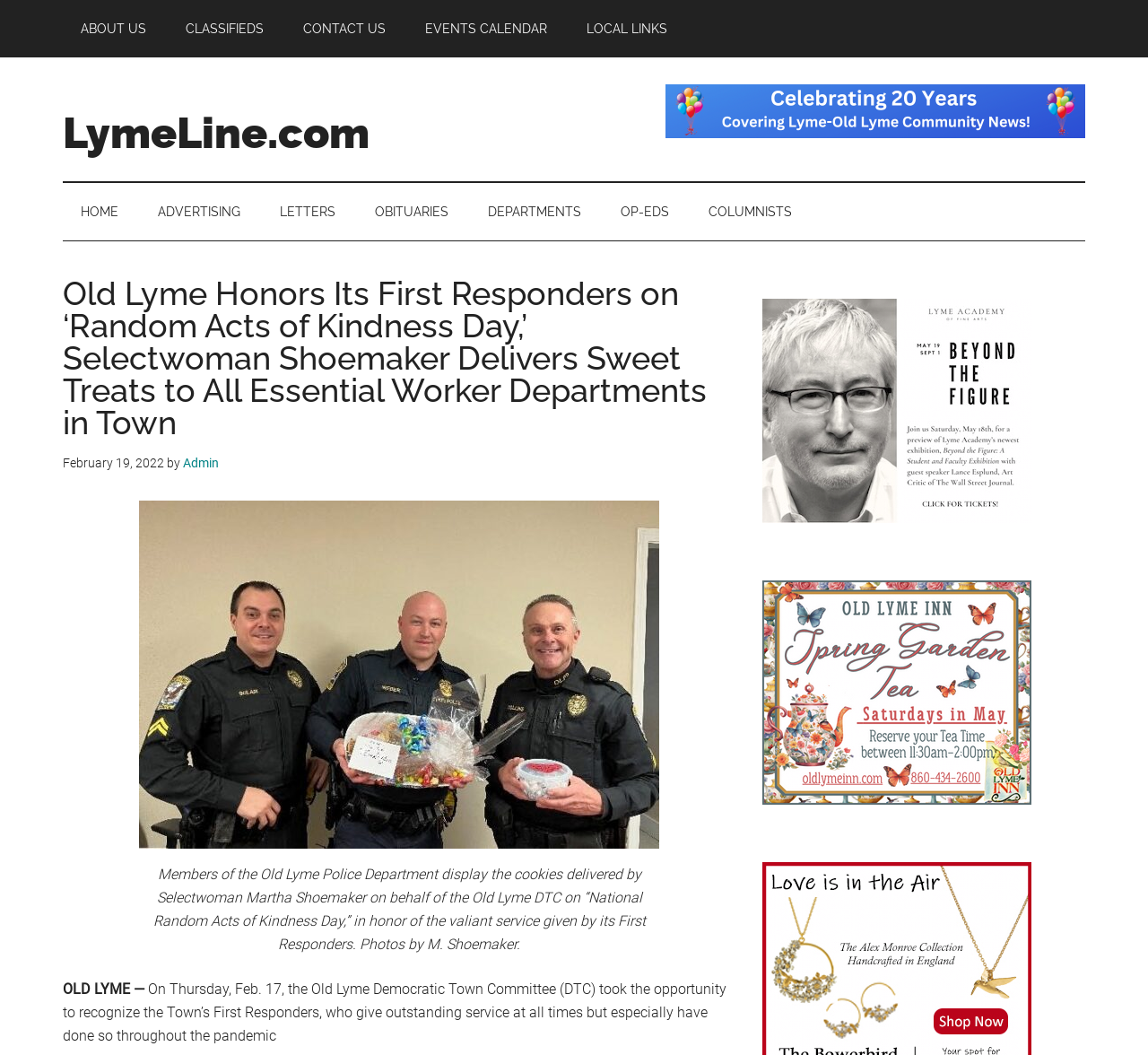Please determine the bounding box coordinates for the element that should be clicked to follow these instructions: "Go to previous post".

None